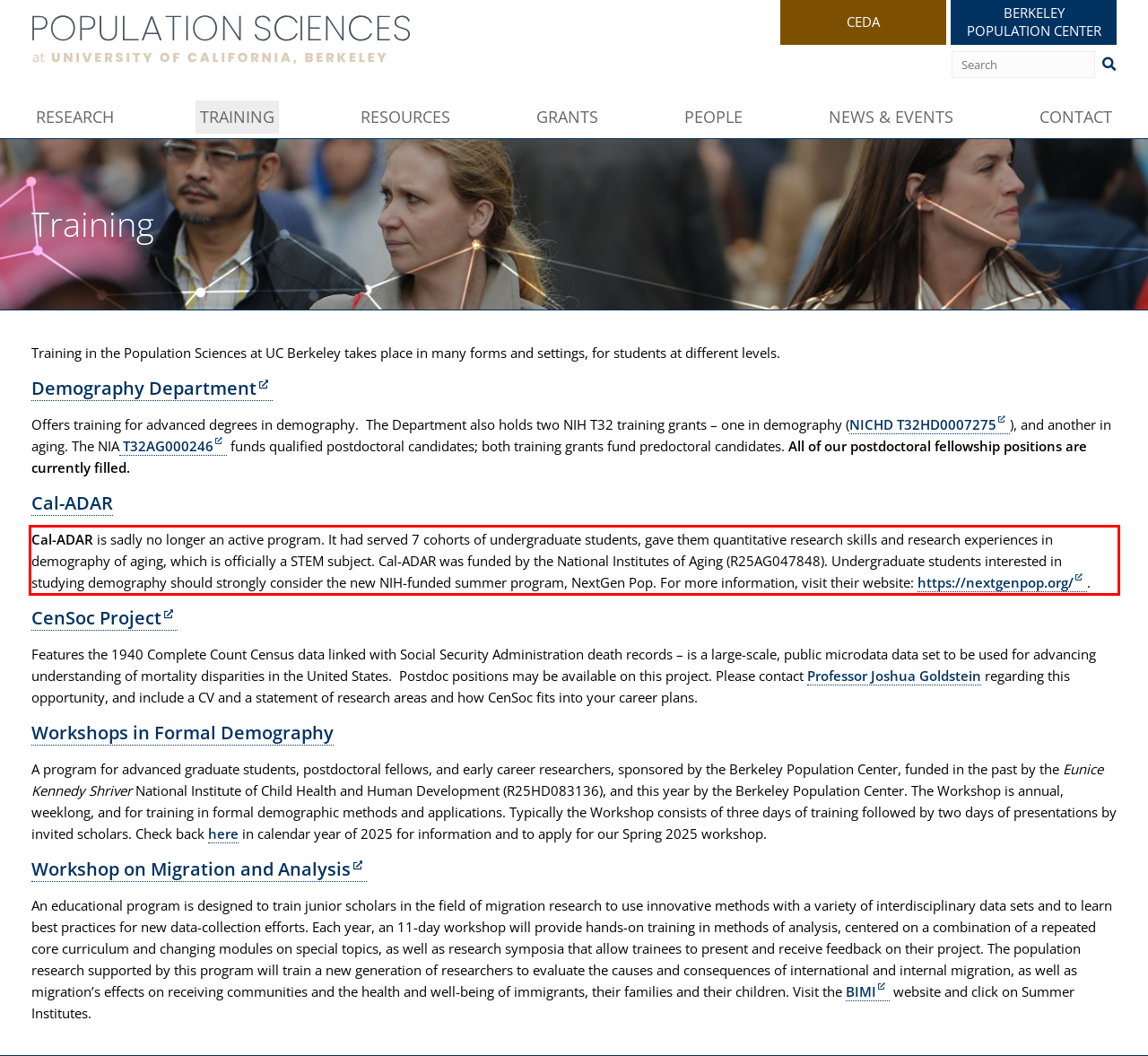Within the screenshot of a webpage, identify the red bounding box and perform OCR to capture the text content it contains.

Cal-ADAR is sadly no longer an active program. It had served 7 cohorts of undergraduate students, gave them quantitative research skills and research experiences in demography of aging, which is officially a STEM subject. Cal-ADAR was funded by the National Institutes of Aging (R25AG047848). Undergraduate students interested in studying demography should strongly consider the new NIH-funded summer program, NextGen Pop. For more information, visit their website: https://nextgenpop.org/.